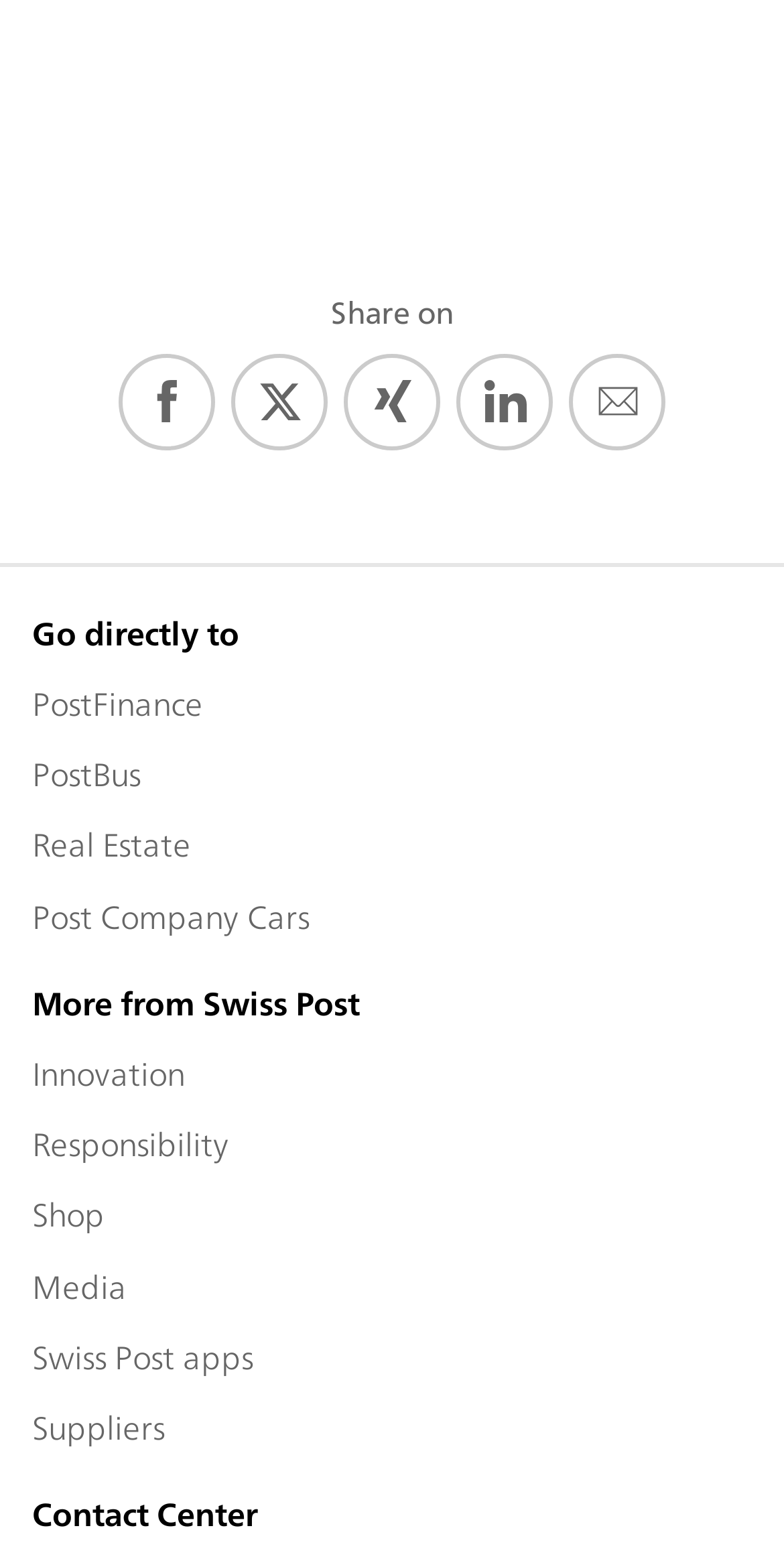Bounding box coordinates should be provided in the format (top-left x, top-left y, bottom-right x, bottom-right y) with all values between 0 and 1. Identify the bounding box for this UI element: PostFinance

[0.041, 0.438, 0.959, 0.462]